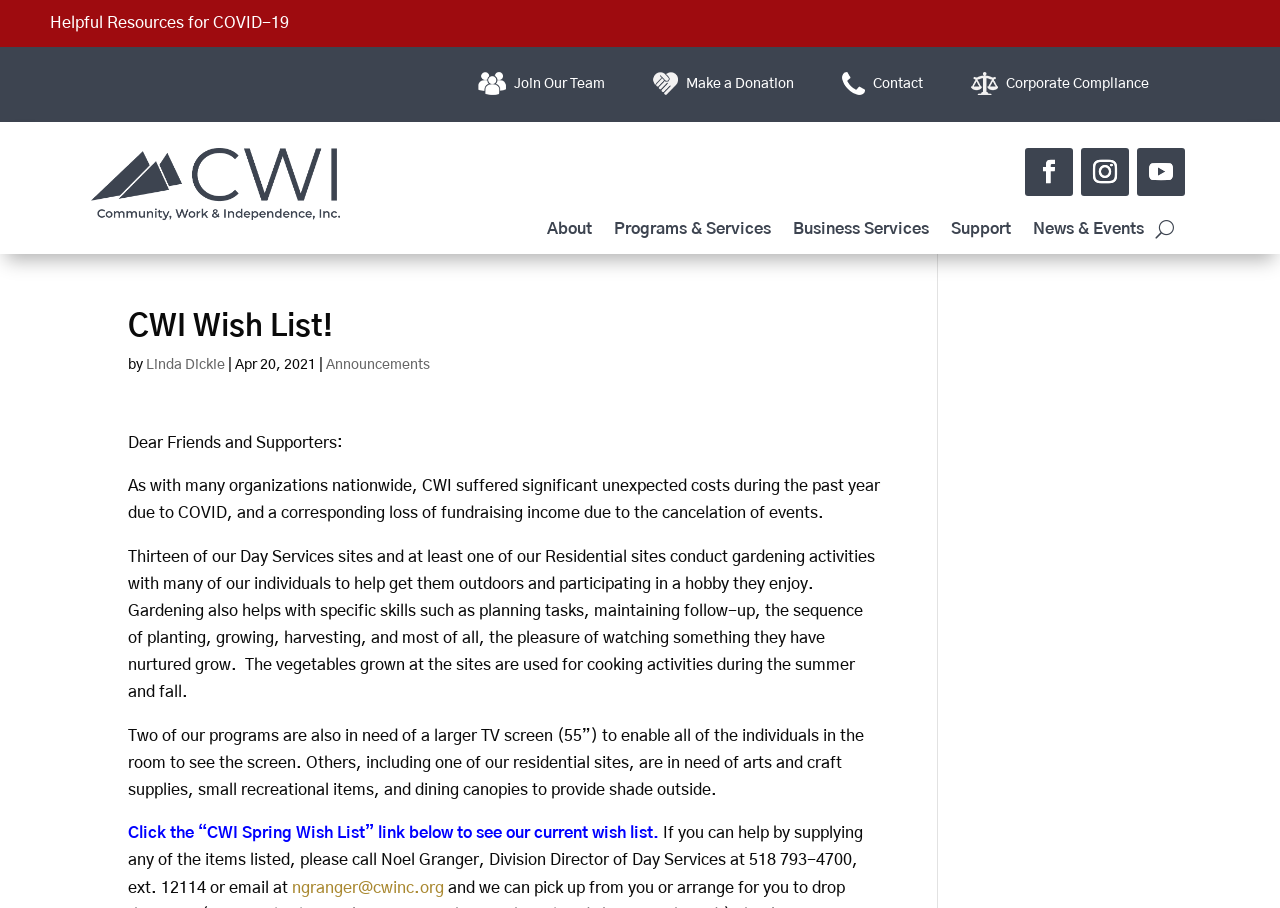Determine the bounding box coordinates of the UI element described below. Use the format (top-left x, top-left y, bottom-right x, bottom-right y) with floating point numbers between 0 and 1: Helpful Resources for COVID-19

[0.039, 0.017, 0.226, 0.034]